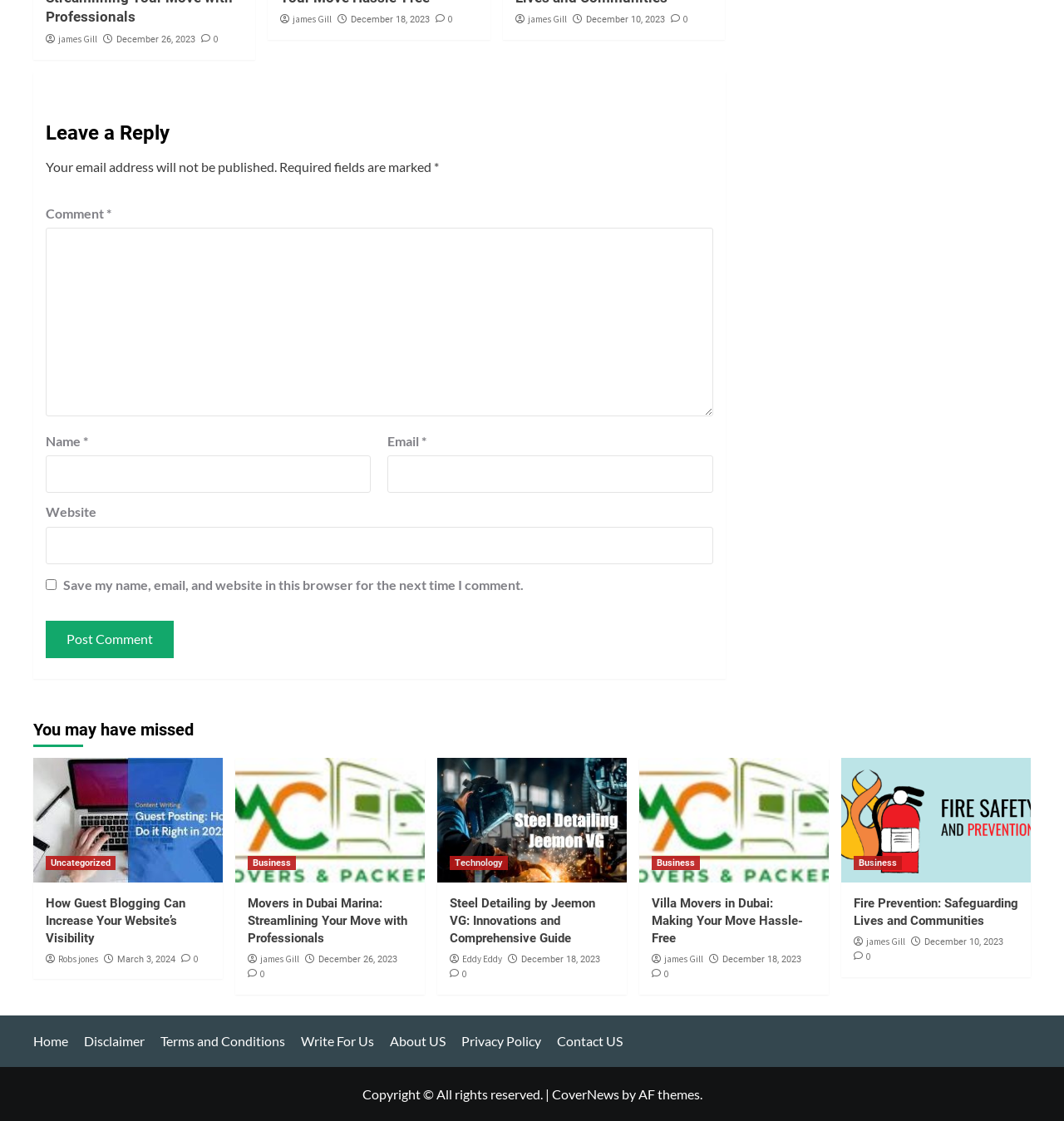Please provide a comprehensive response to the question based on the details in the image: What is the category of the article 'Movers in Dubai Marina: Streamlining Your Move with Professionals'?

The article 'Movers in Dubai Marina: Streamlining Your Move with Professionals' is categorized under 'Business' because it discusses the services of movers in Dubai Marina and how they can help with relocation, which is a business-related topic.